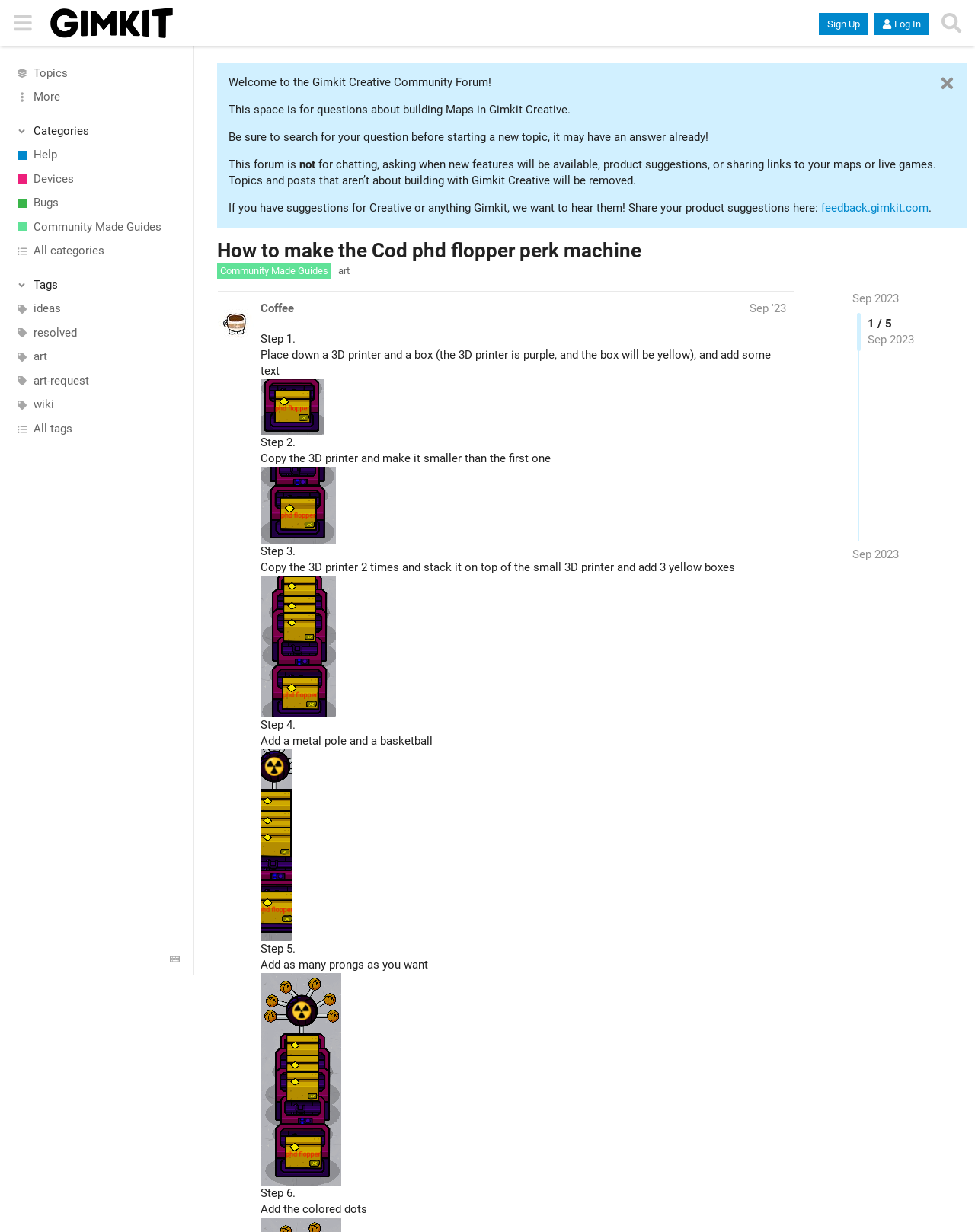Offer a meticulous description of the webpage's structure and content.

The webpage is a community-made guide on "How to make the Cod phd flopper perk machine" in Gimkit Creative. At the top, there is a header section with a button to hide the sidebar, a link to Gimkit Creative, and buttons to sign up and log in. On the right side of the header, there is a search button and a button to access more options.

Below the header, there is a sidebar with various links, including "Topics", "Categories", "Help", "Devices", "Bugs", and "Community Made Guides". Each link has an accompanying image. The sidebar also has sections for "Tags" and "All categories", with multiple links and images.

The main content of the webpage is a guide with six steps to make the Cod phd flopper perk machine. Each step has a brief description and an accompanying image. The guide is divided into sections with headings, and there are also links to related topics, such as "Coffee Sep '23".

At the top of the main content, there is a welcome message and some guidelines for using the forum. There is also a link to provide feedback on Gimkit Creative. The webpage has a total of 14 images, including screenshots and icons, and multiple links to related topics and guides.